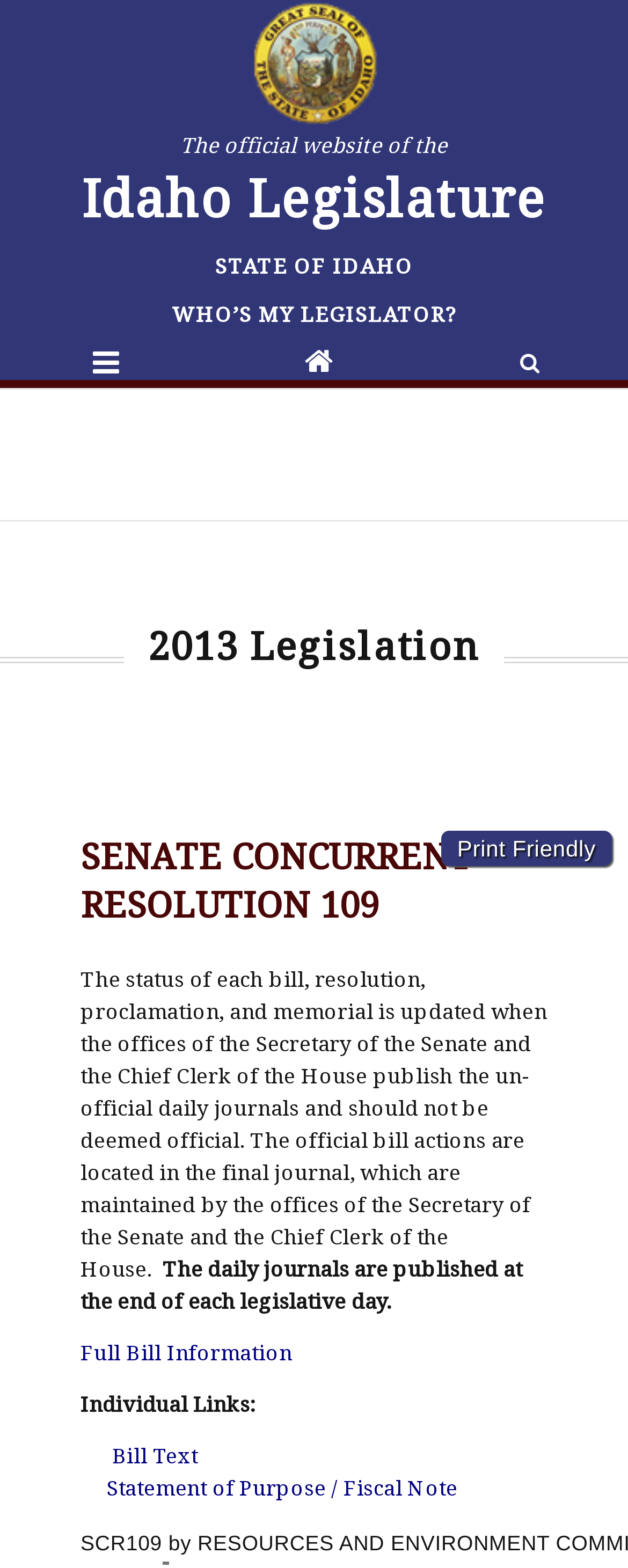What is the purpose of the daily journals?
Carefully analyze the image and provide a thorough answer to the question.

According to the StaticText element with bounding box coordinates [0.128, 0.615, 0.872, 0.818], the daily journals are published at the end of each legislative day, and they contain the official bill actions.